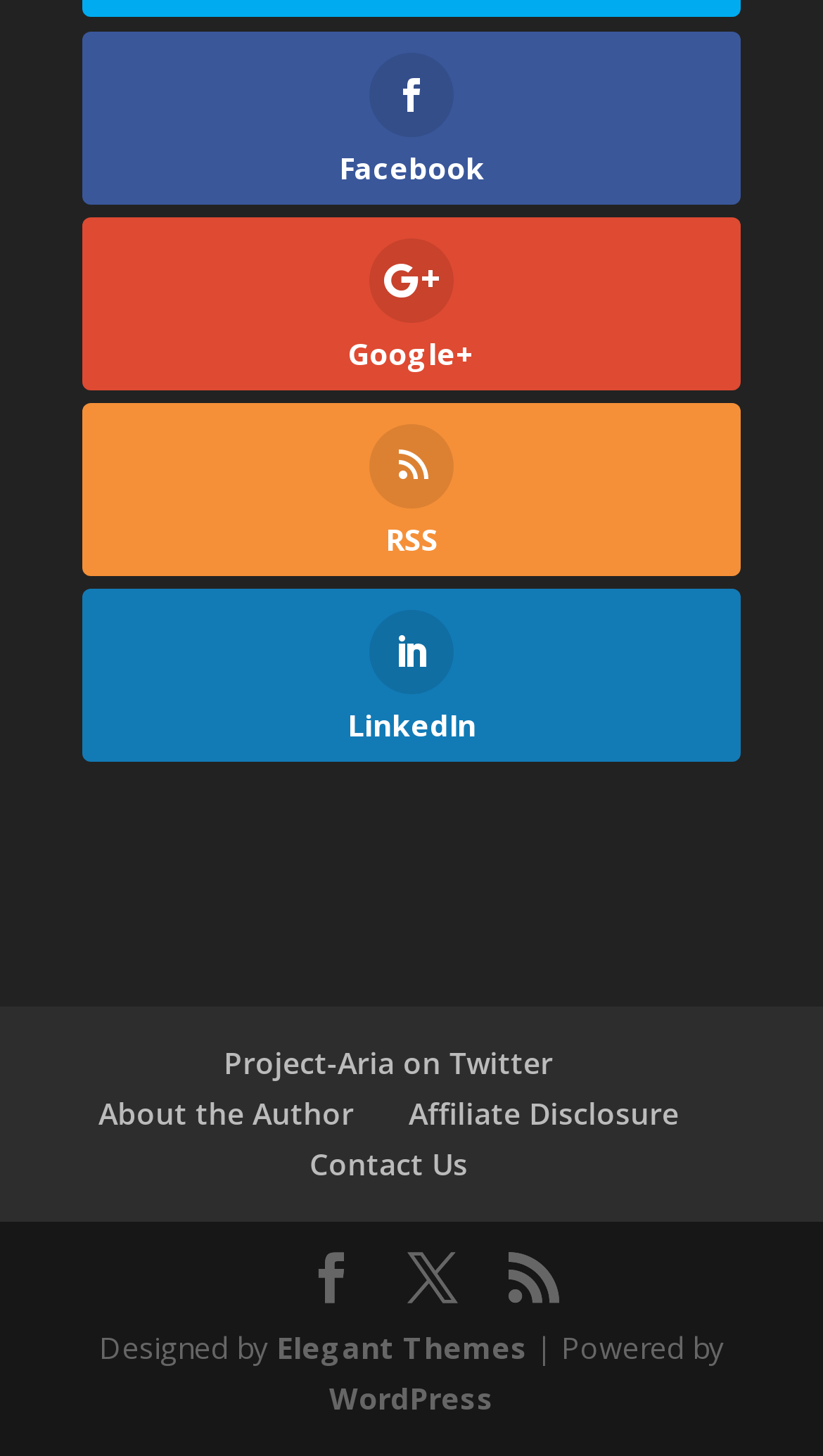Provide a thorough and detailed response to the question by examining the image: 
What is the platform used to power the website?

At the bottom of the webpage, I found a link to 'WordPress', which indicates that the website is powered by the WordPress platform.